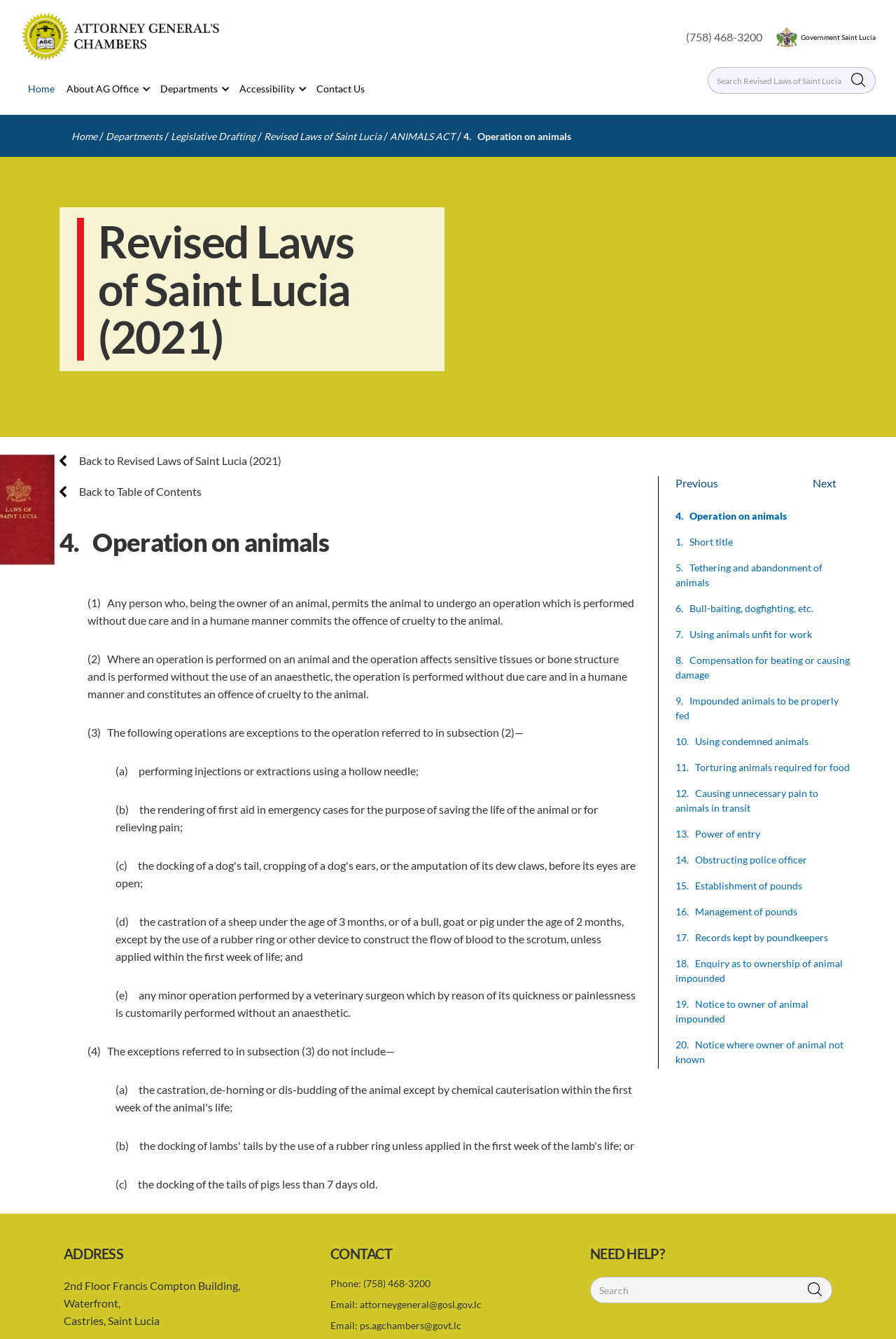What is the address of the Attorney General Chambers?
Please use the image to deliver a detailed and complete answer.

I found the address by looking at the ADDRESS section at the bottom of the webpage, where it lists the address as '2nd Floor Francis Compton Building, Waterfront, Castries, Saint Lucia'.